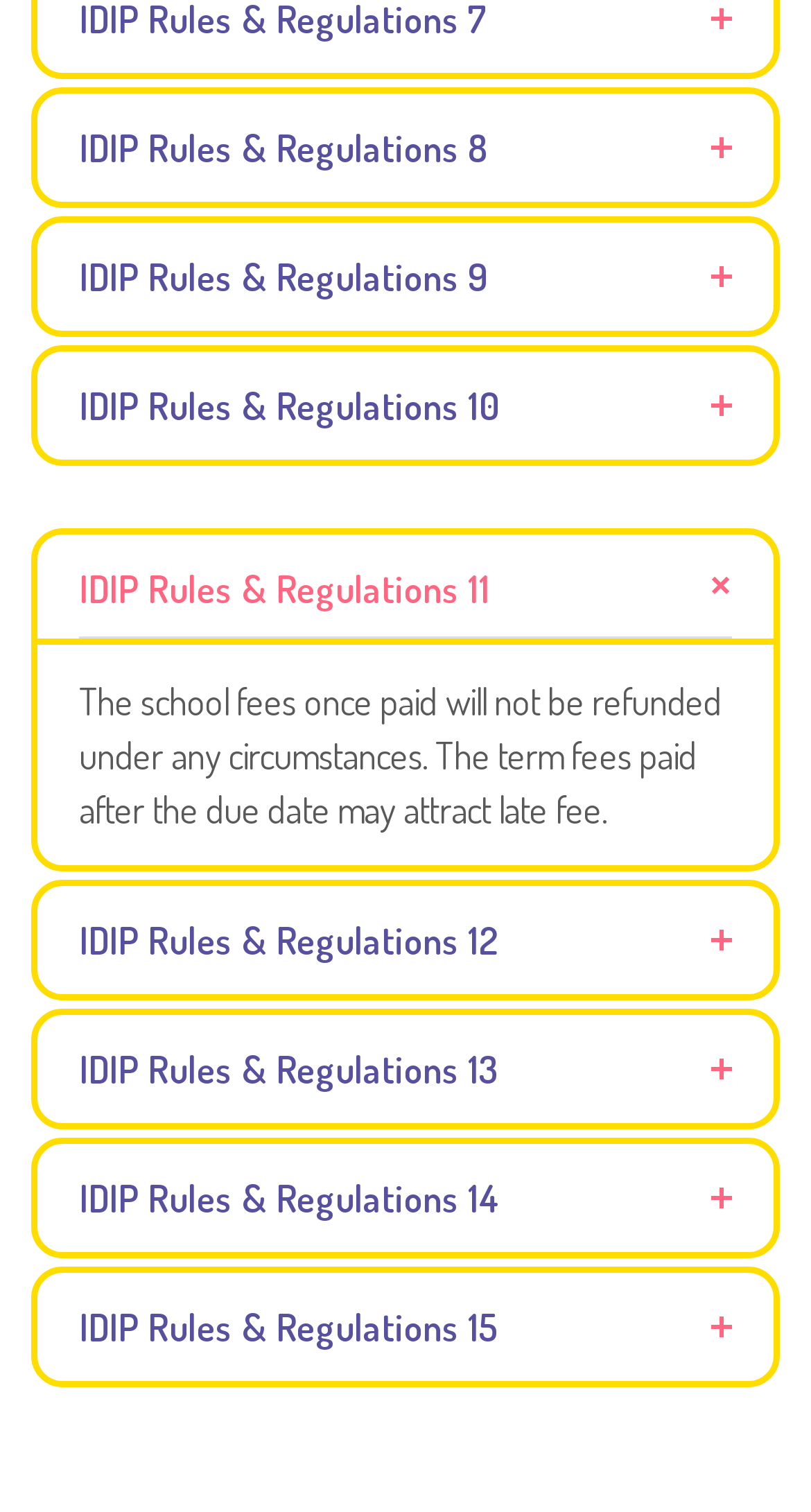How many rules and regulations are listed?
Provide an in-depth answer to the question, covering all aspects.

I counted the number of headings that start with 'IDIP Rules & Regulations' and found 15 of them, each with a corresponding link.